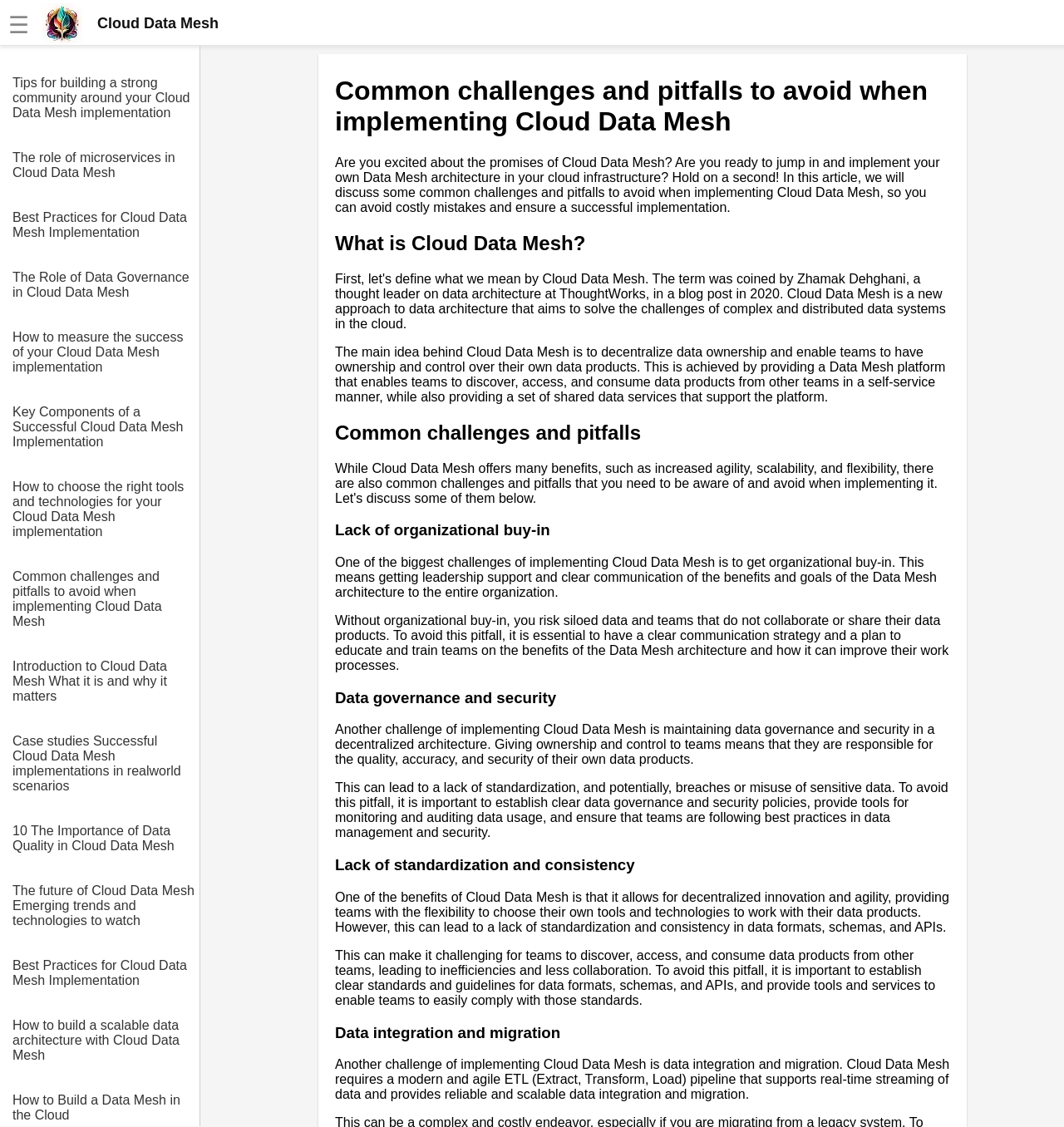Please reply to the following question using a single word or phrase: 
What is required for data integration and migration in Cloud Data Mesh?

Modern and agile ETL pipeline